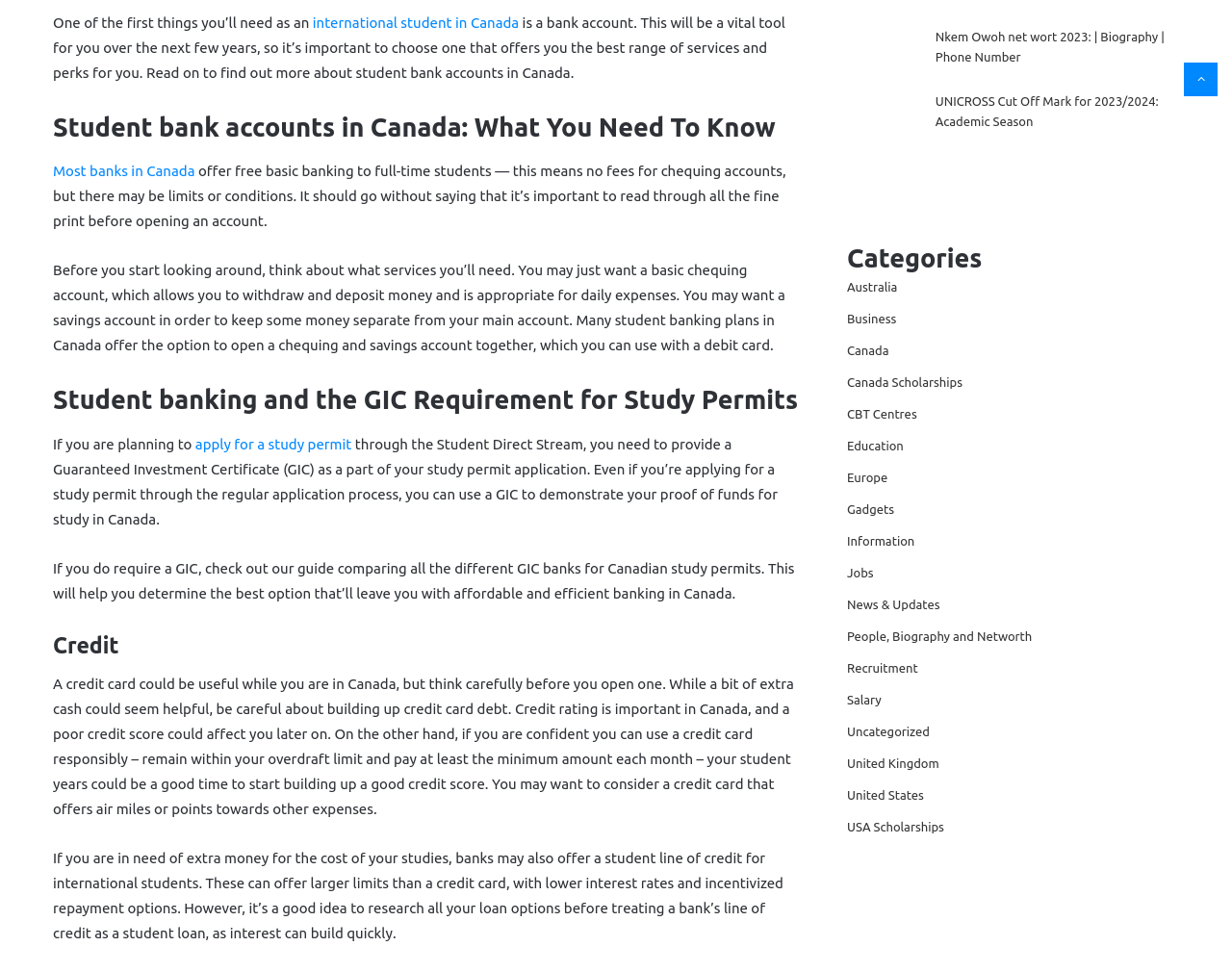Please identify the bounding box coordinates of the clickable element to fulfill the following instruction: "Go back to top". The coordinates should be four float numbers between 0 and 1, i.e., [left, top, right, bottom].

[0.961, 0.064, 0.988, 0.099]